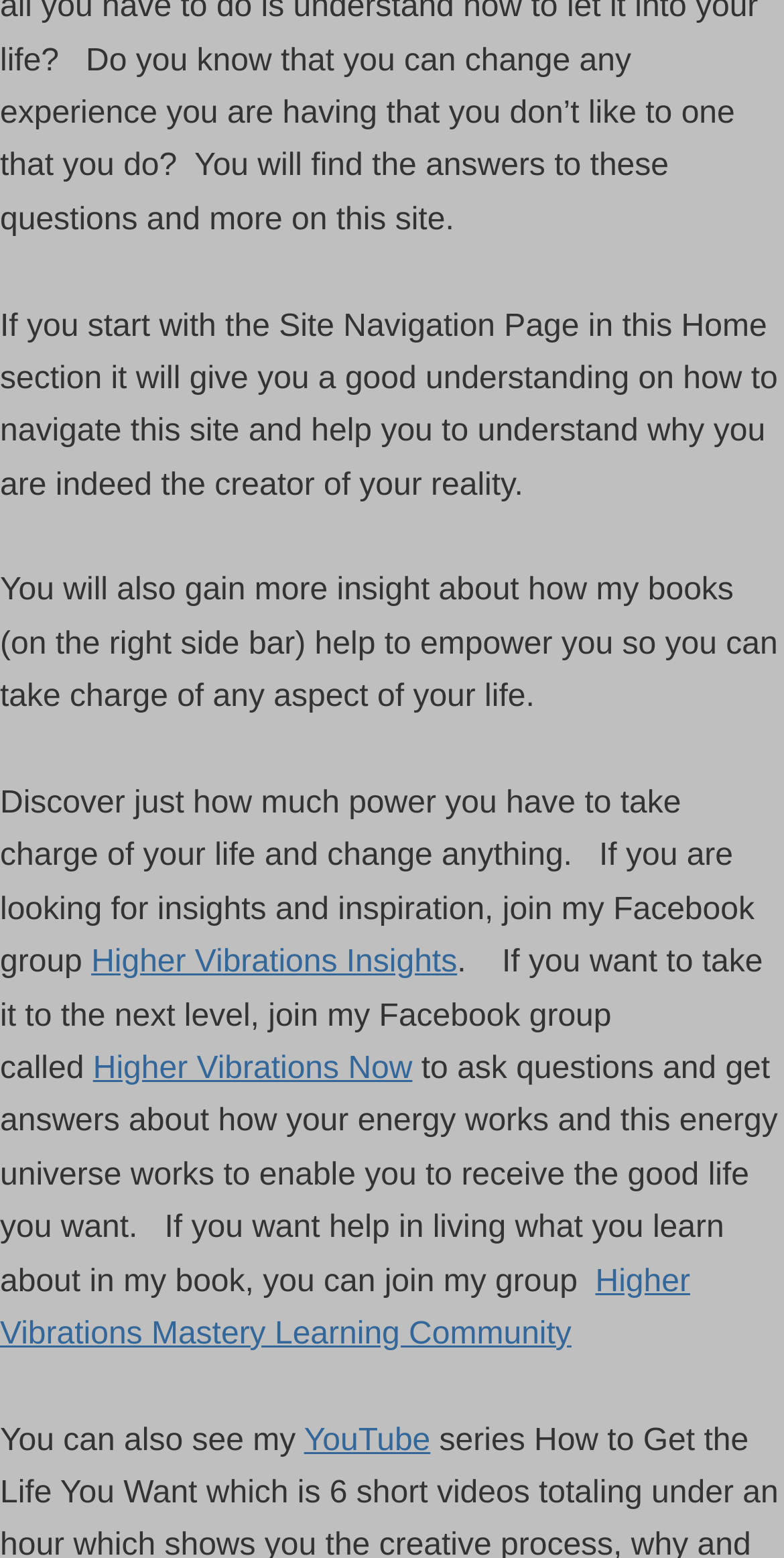What is the tone of the webpage?
Based on the screenshot, give a detailed explanation to answer the question.

The language used on the webpage is encouraging and motivational, with phrases such as 'take charge of your life', 'gain more insight', and 'receive the good life you want'. The overall tone is inspirational and empowering, suggesting that the webpage is intended to motivate and uplift its visitors.